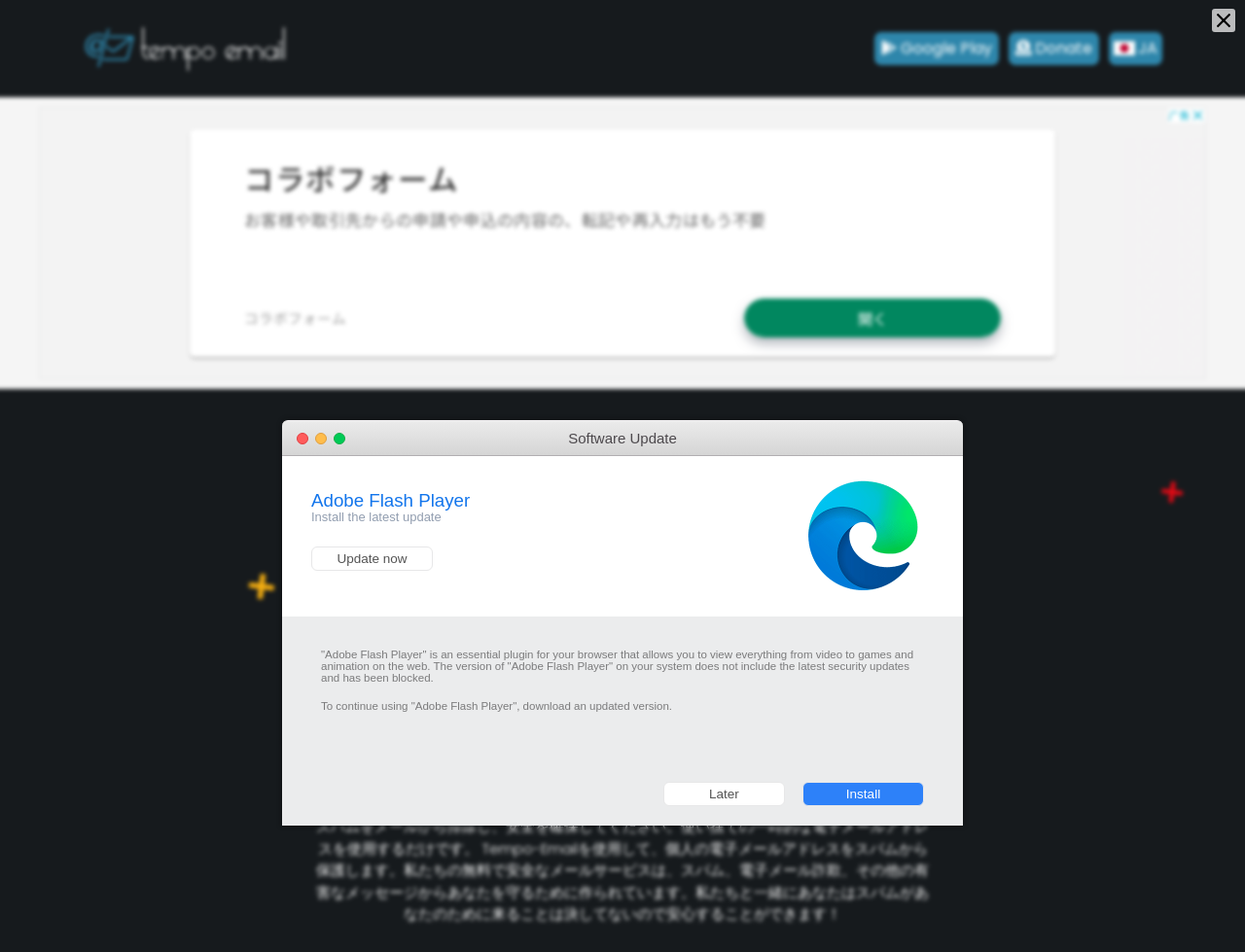Find the bounding box coordinates of the clickable area that will achieve the following instruction: "update the email address".

[0.273, 0.652, 0.409, 0.701]